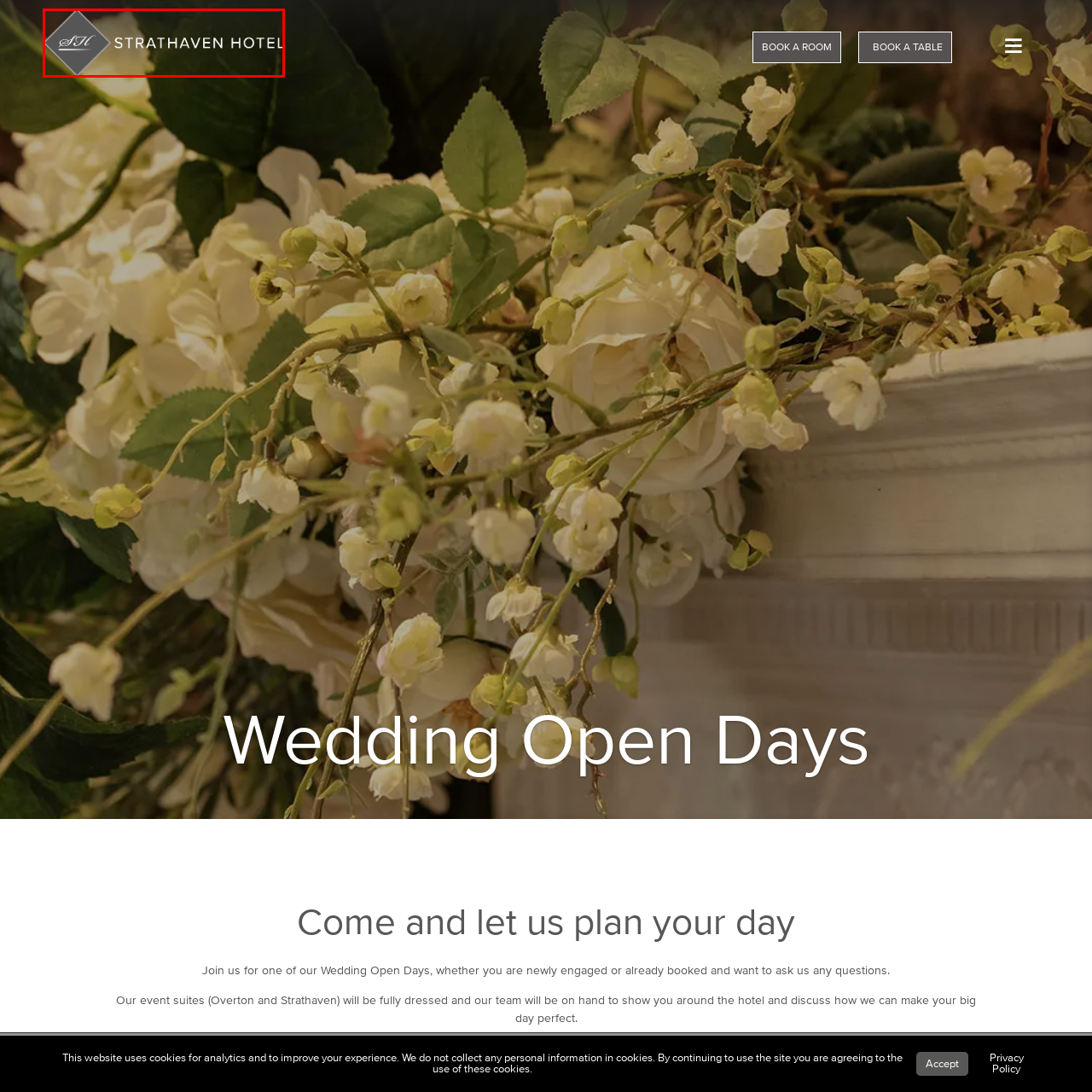Observe the area inside the red box, What font style is used for the hotel's name? Respond with a single word or phrase.

modern, sans-serif